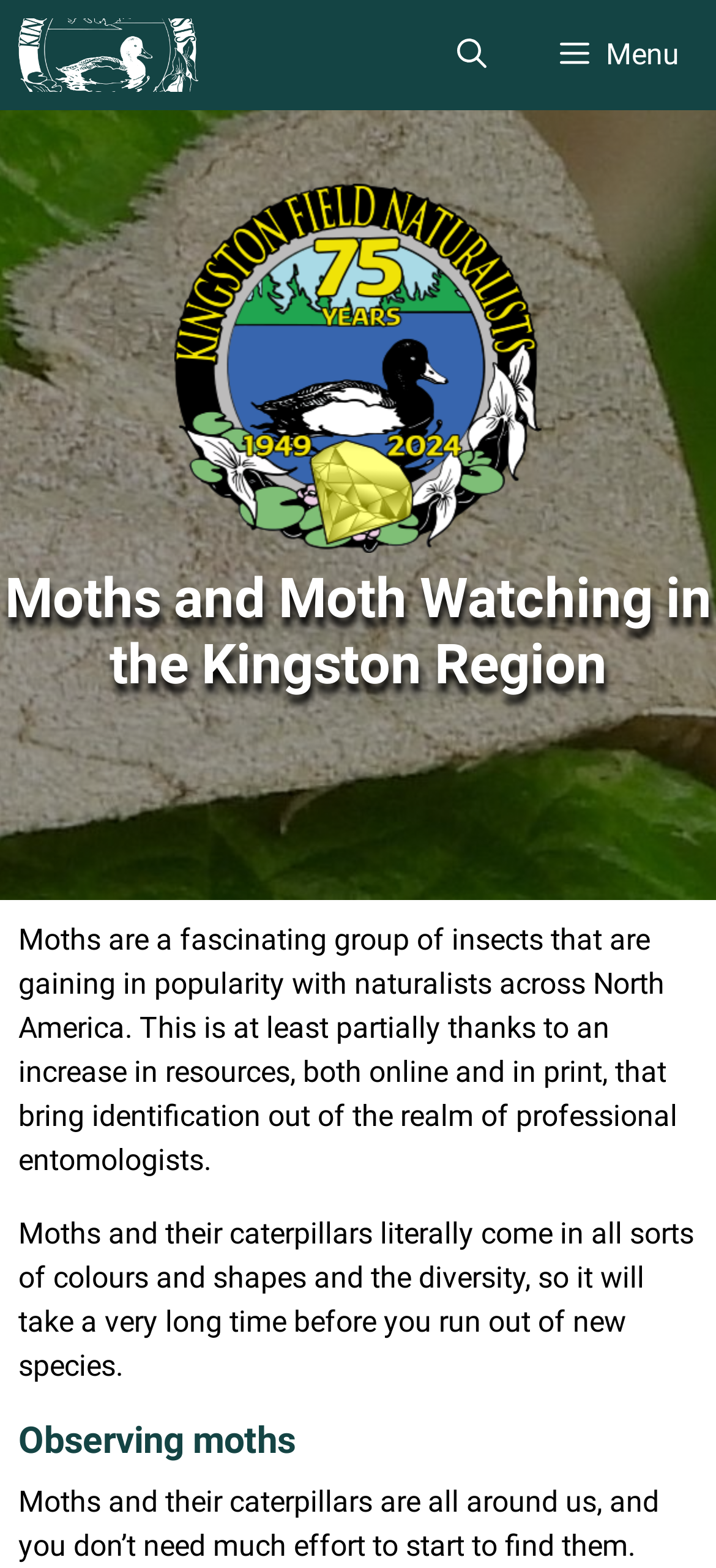What is the main topic of this webpage?
Can you provide an in-depth and detailed response to the question?

Based on the heading 'Moths and Moth Watching in the Kingston Region' and the content of the webpage, it is clear that the main topic of this webpage is about moths and moth watching.